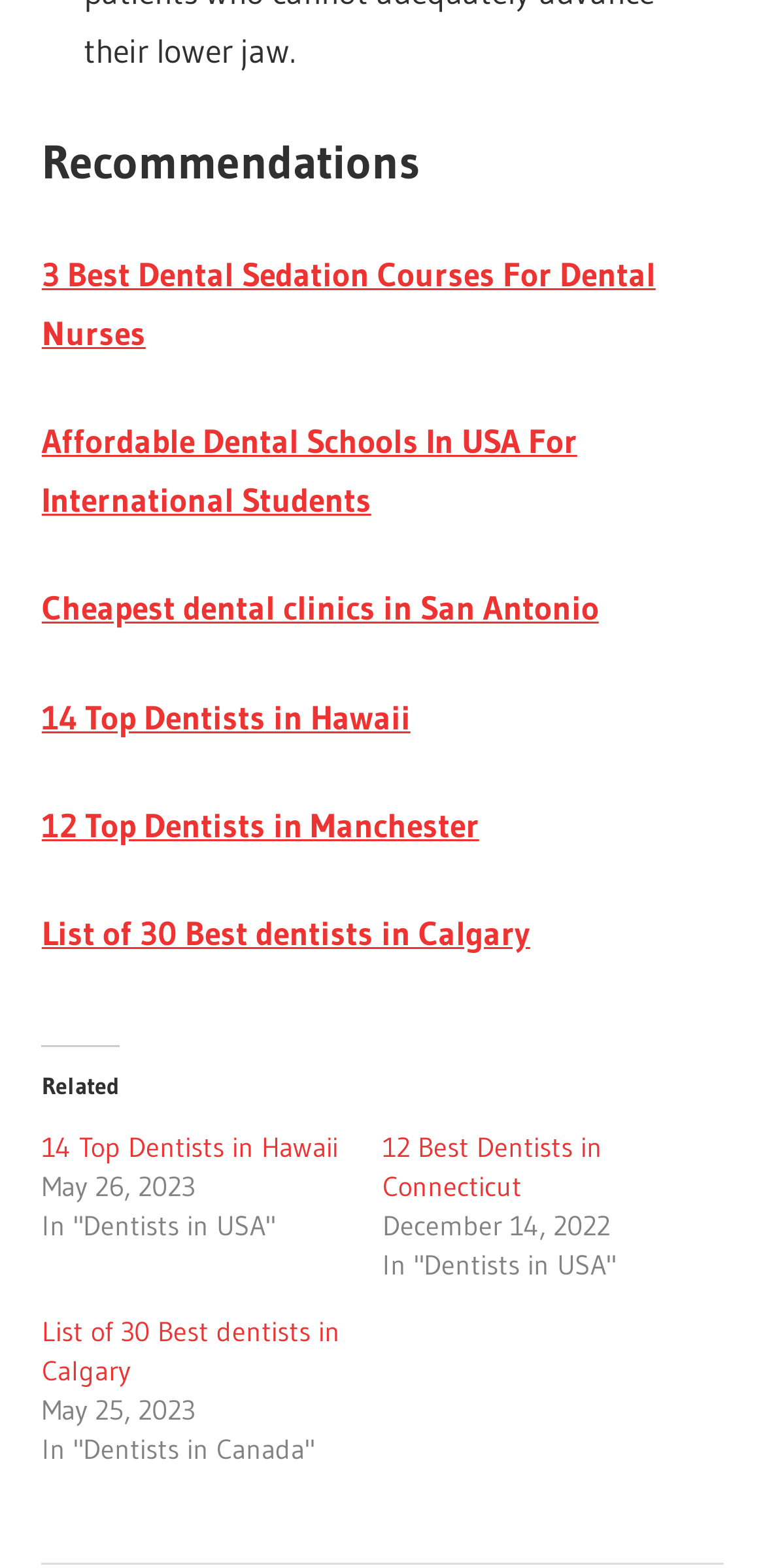Identify the bounding box for the UI element that is described as follows: "12 Best Dentists in Connecticut".

[0.5, 0.721, 0.787, 0.768]